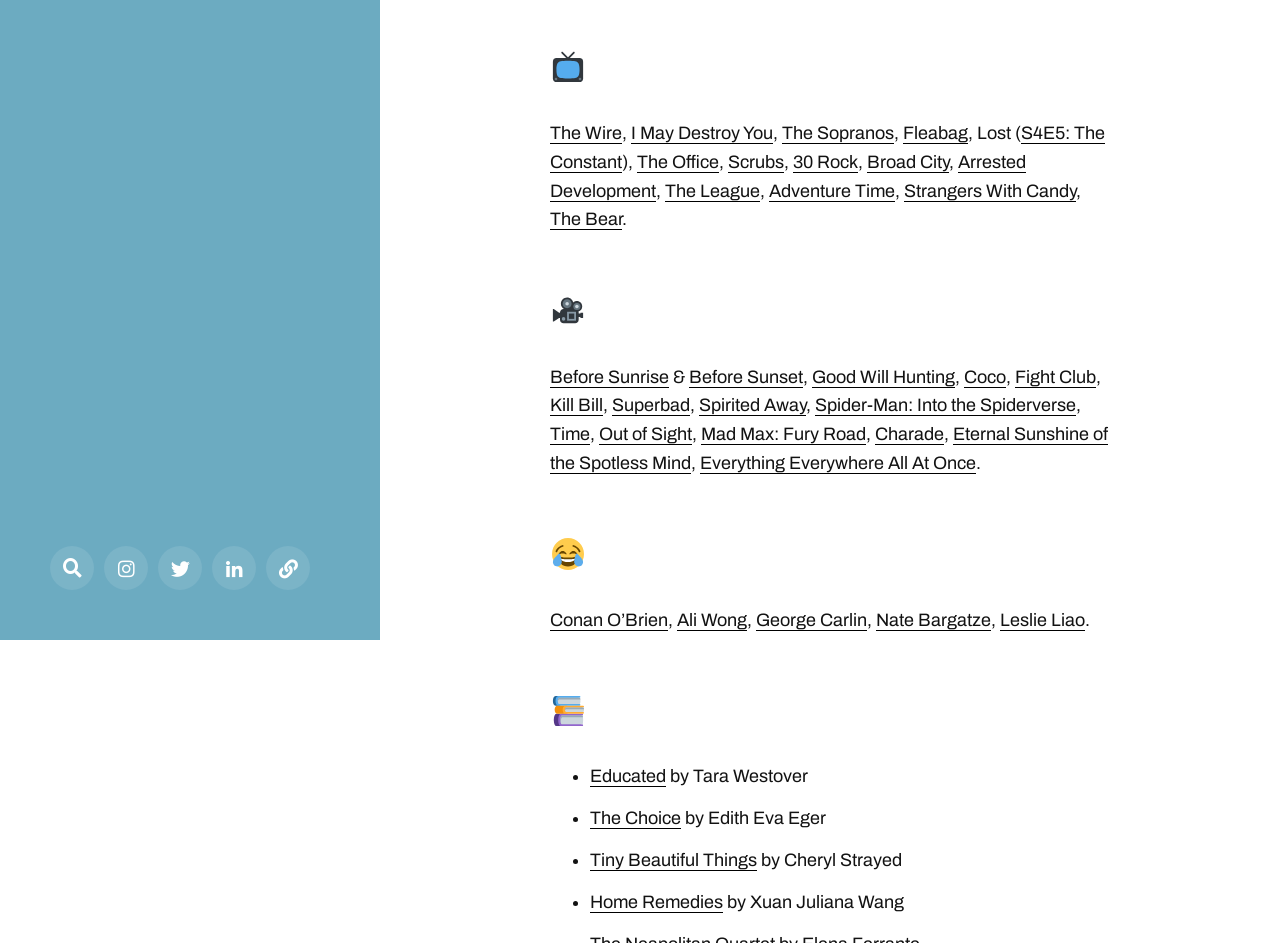Given the element description: "30 Rock", predict the bounding box coordinates of the UI element it refers to, using four float numbers between 0 and 1, i.e., [left, top, right, bottom].

[0.62, 0.161, 0.67, 0.183]